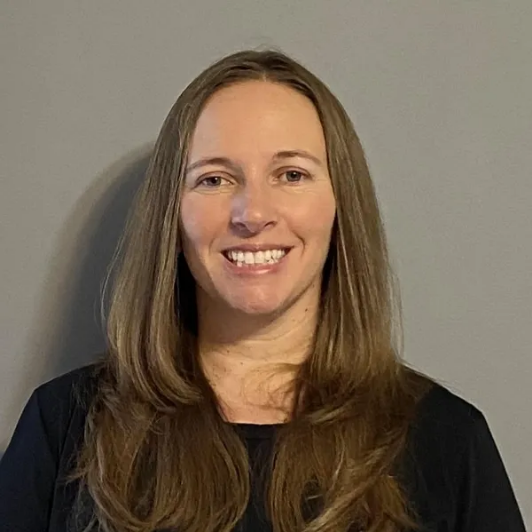Offer an in-depth caption for the image presented.

The image features Deborah T. Dowden, the Interim Event Coordinator. She is smiling warmly at the camera, showcasing her friendly demeanor. With long, straight hair that falls elegantly around her shoulders, she is dressed in a simple black top, which complements the neutral gray background. This setting highlights her approachable personality and professionalism. Deborah has deep roots in Richmond, VA, where she has been a dedicated supporter of River City. With a distinguished career as a retired Postal Worker and current leadership role as the President of the USPS Union, she continues to bring her commitment and passion to the community through her involvement with River City.